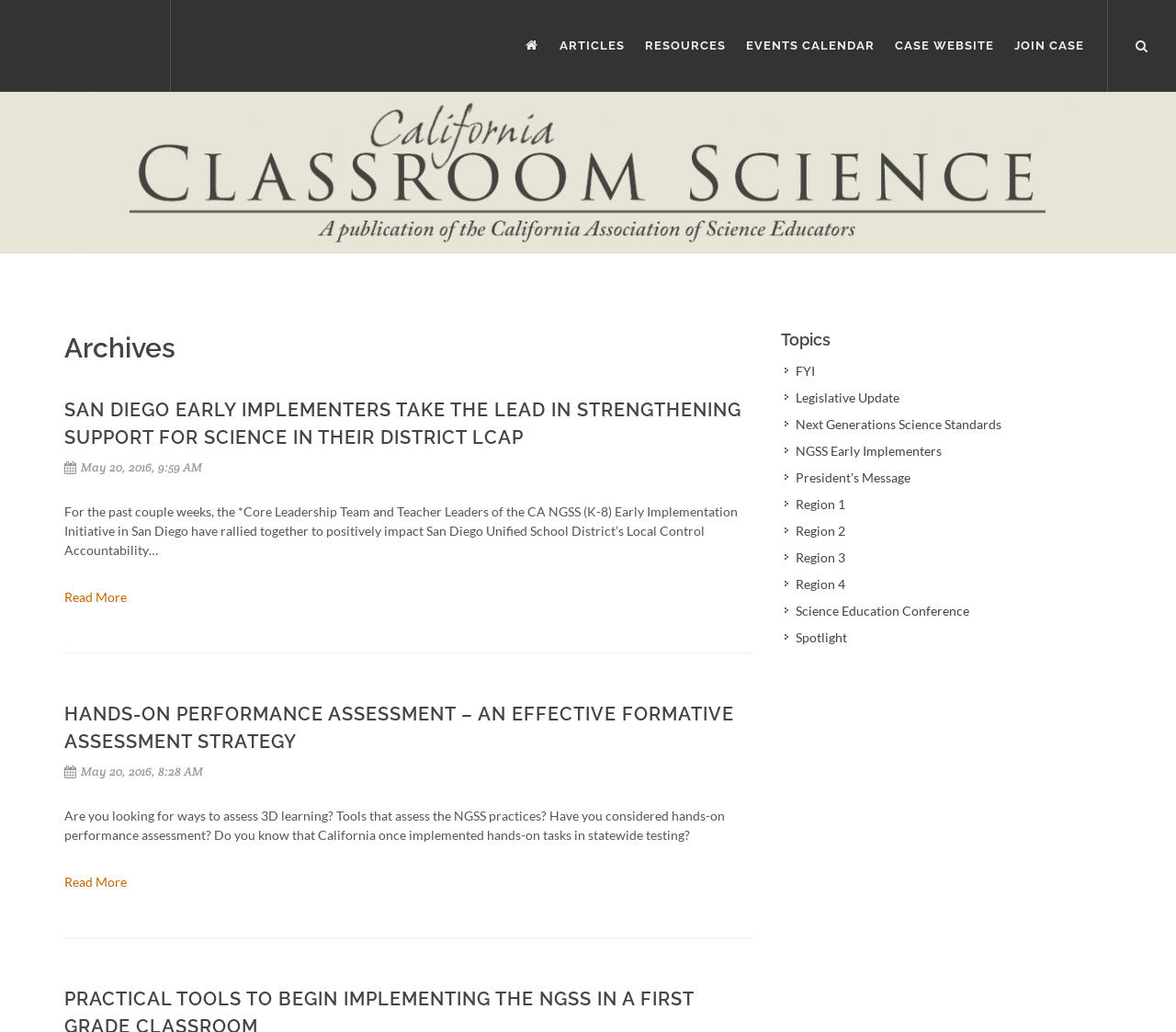What is the topic of the first article?
Look at the screenshot and respond with one word or a short phrase.

NGSS Early Implementation